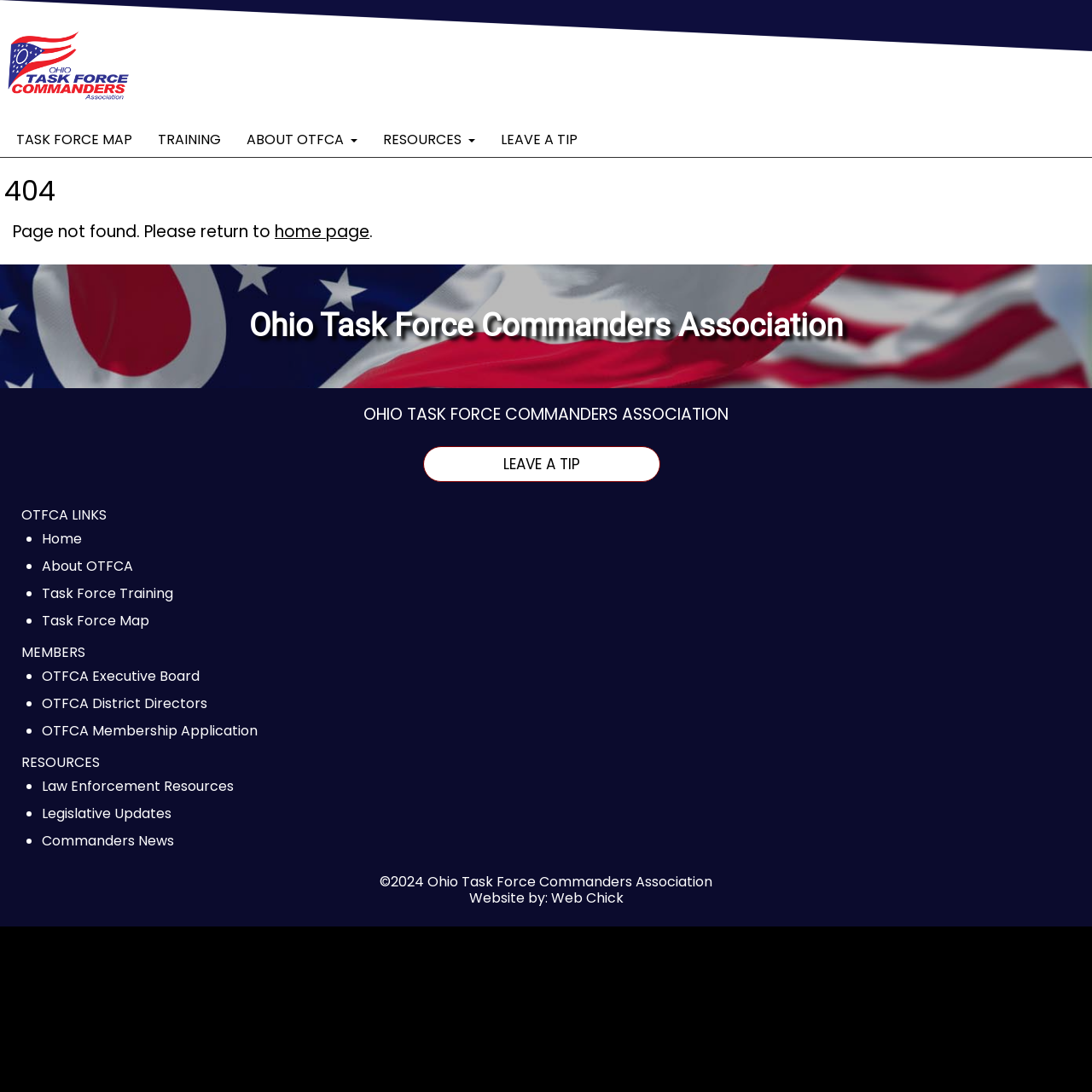Who designed the website?
Please ensure your answer is as detailed and informative as possible.

The website designer's name can be found in the footer section of the webpage, where it says 'Website by: Web Chick'.